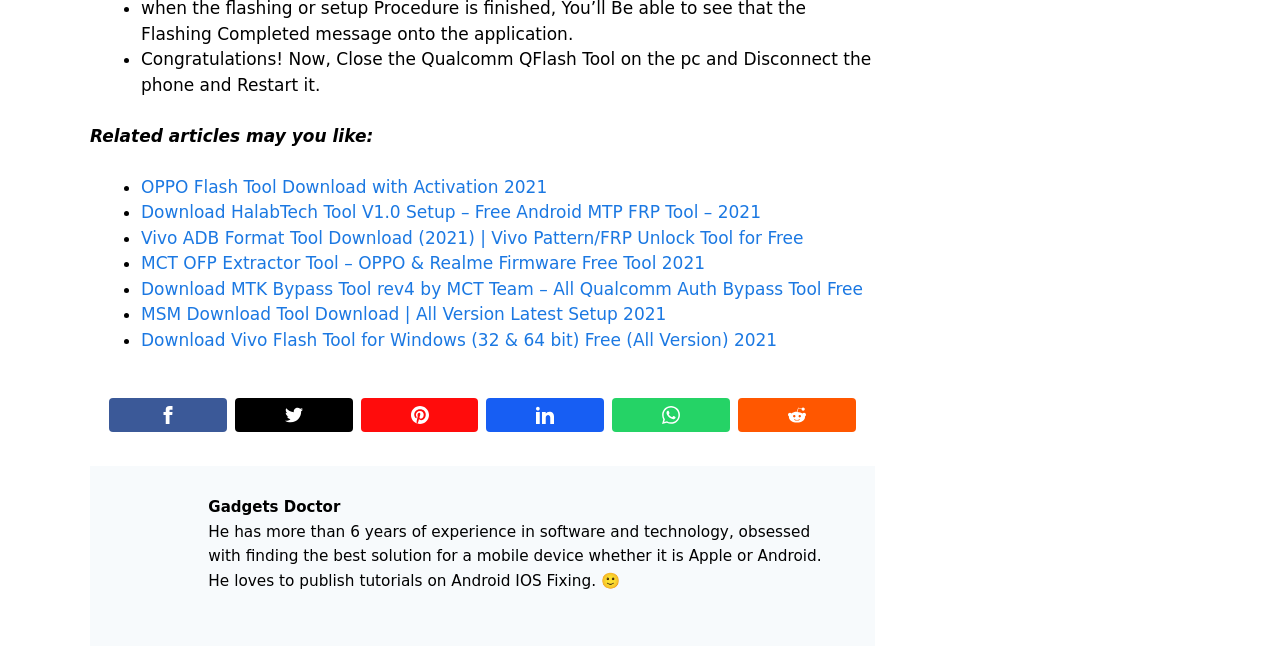What is the congratulatory message about?
Please look at the screenshot and answer in one word or a short phrase.

Closing Qualcomm QFlash Tool